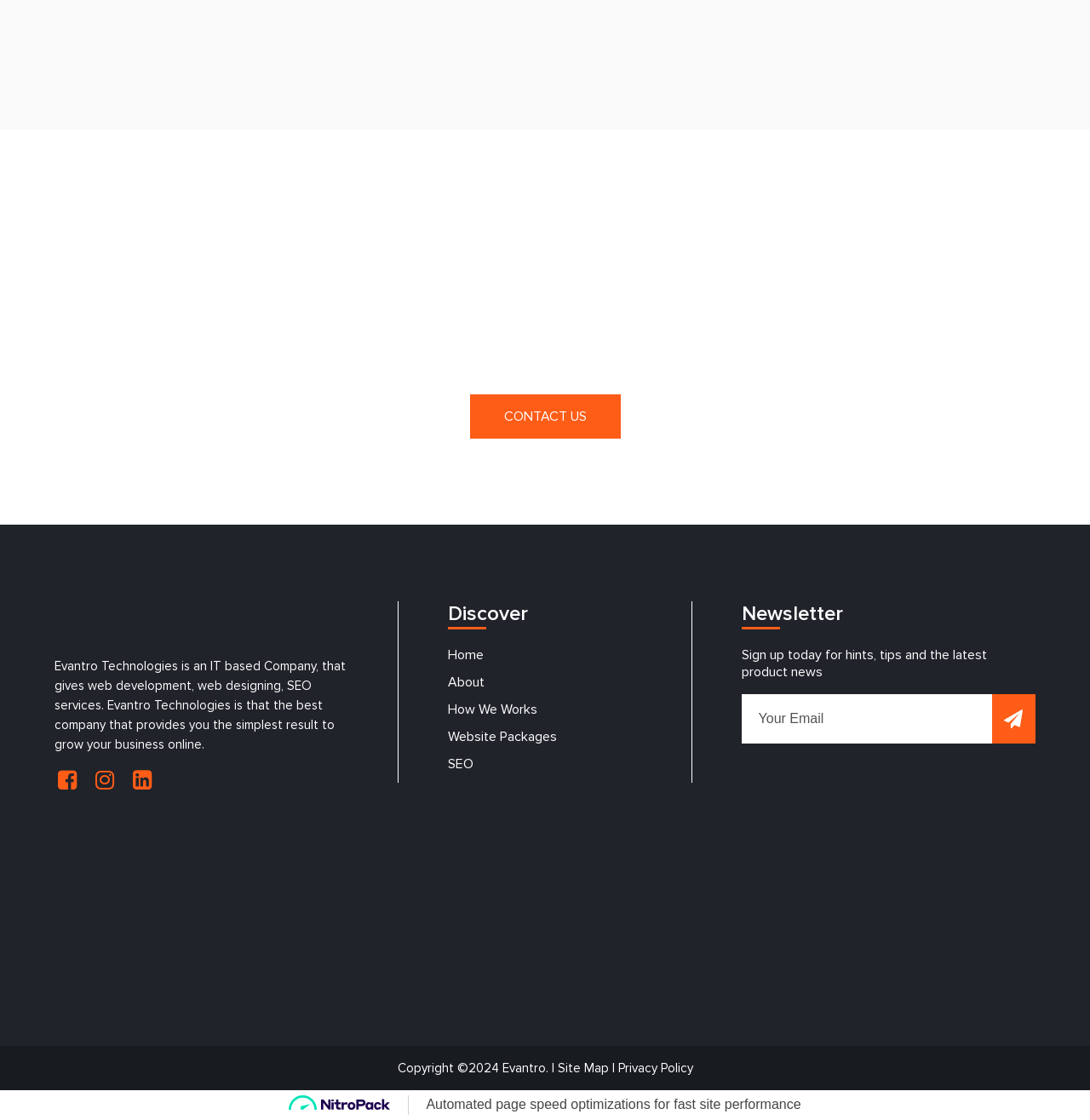Give the bounding box coordinates for this UI element: "Contact Us". The coordinates should be four float numbers between 0 and 1, arranged as [left, top, right, bottom].

[0.431, 0.352, 0.569, 0.391]